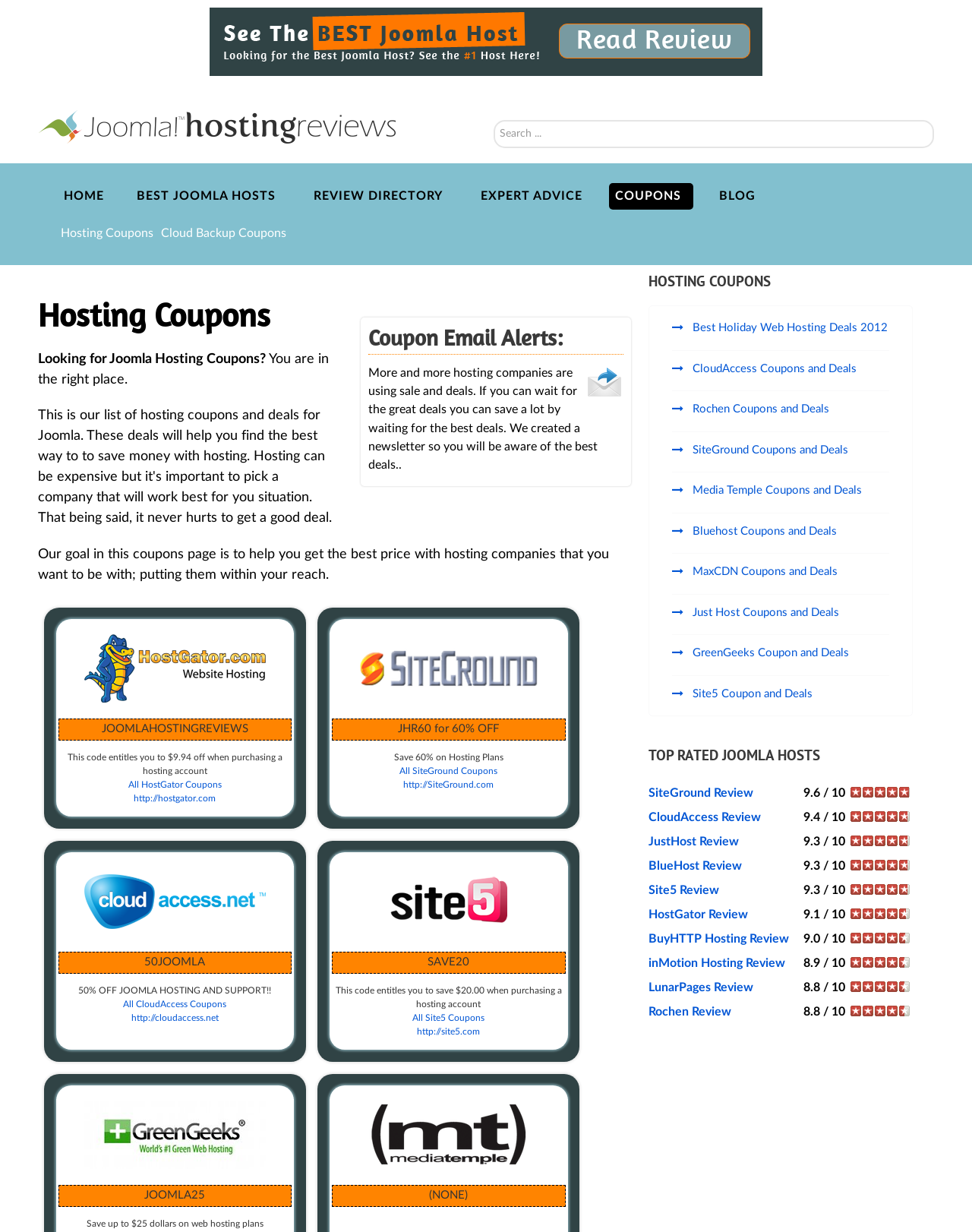Determine the bounding box coordinates of the clickable element to complete this instruction: "Search for Joomla hosting coupons". Provide the coordinates in the format of four float numbers between 0 and 1, [left, top, right, bottom].

[0.508, 0.081, 0.961, 0.12]